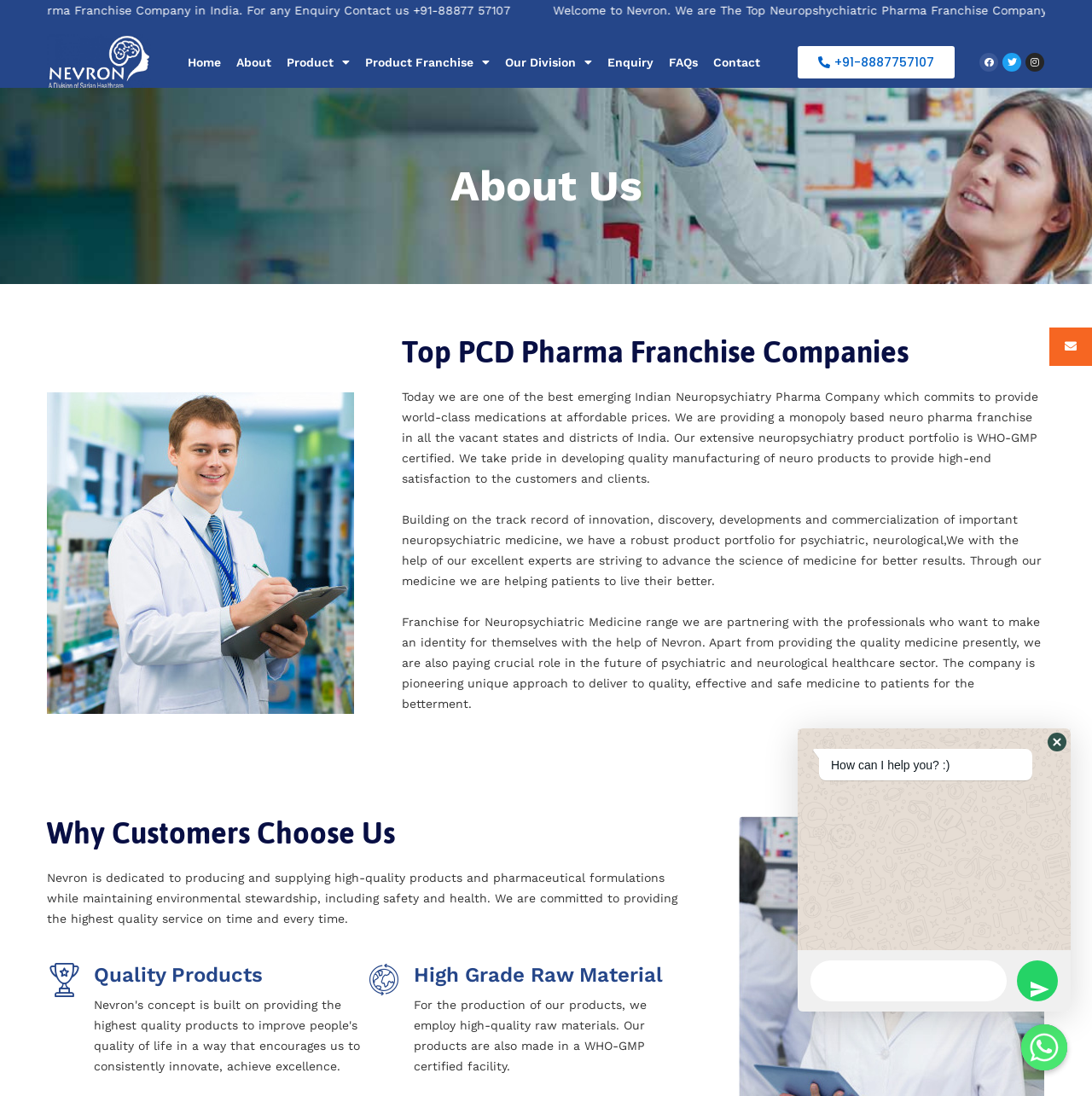Determine the bounding box coordinates for the area you should click to complete the following instruction: "Click on the 'Home' link".

[0.165, 0.047, 0.209, 0.066]